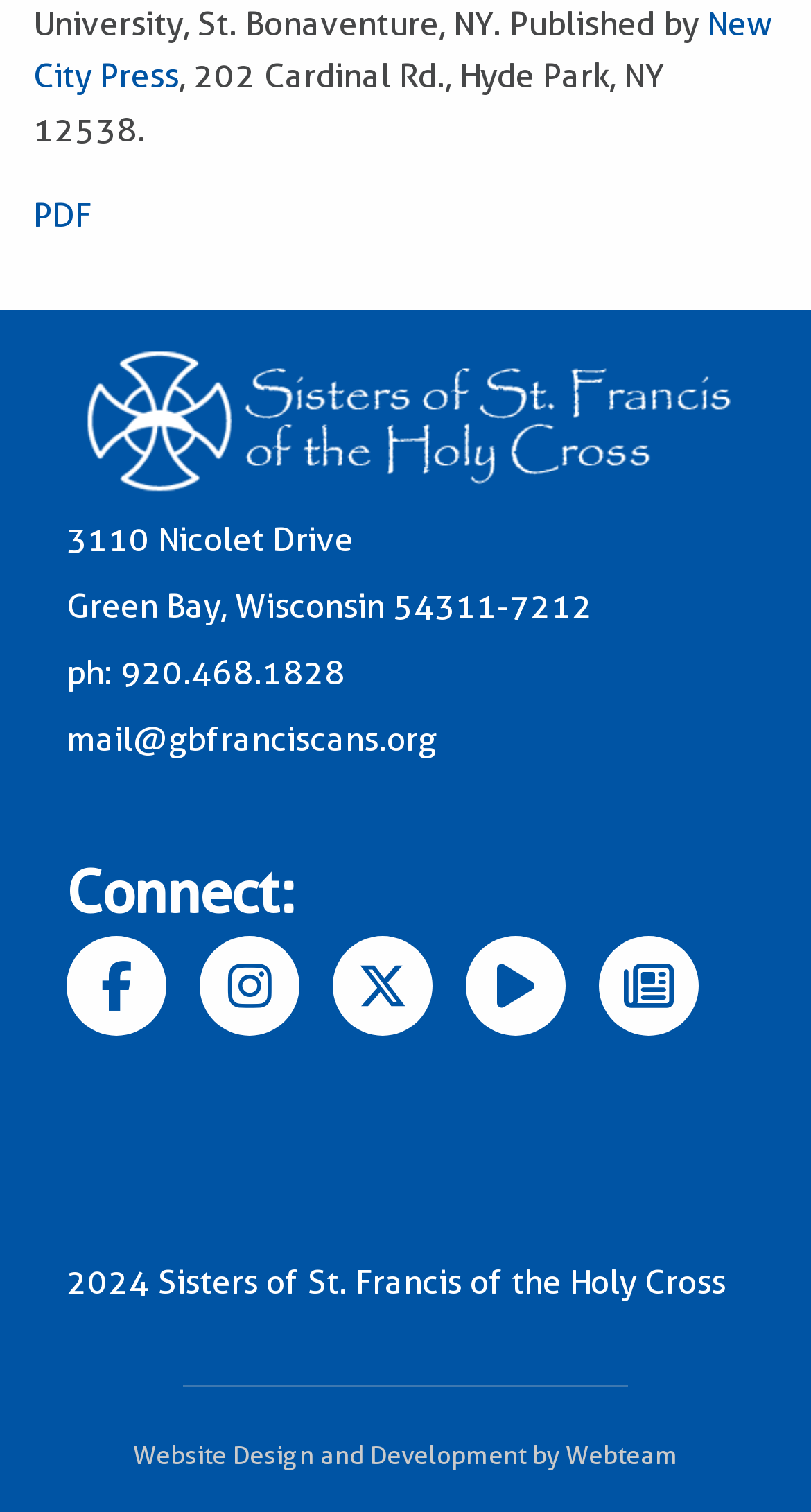Determine the bounding box coordinates of the UI element that matches the following description: "Our Newsletter". The coordinates should be four float numbers between 0 and 1 in the format [left, top, right, bottom].

[0.738, 0.619, 0.862, 0.685]